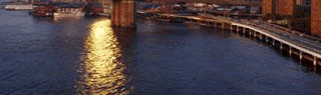What is the shape of the road along the banks of the waterway?
Using the screenshot, give a one-word or short phrase answer.

Gently curving